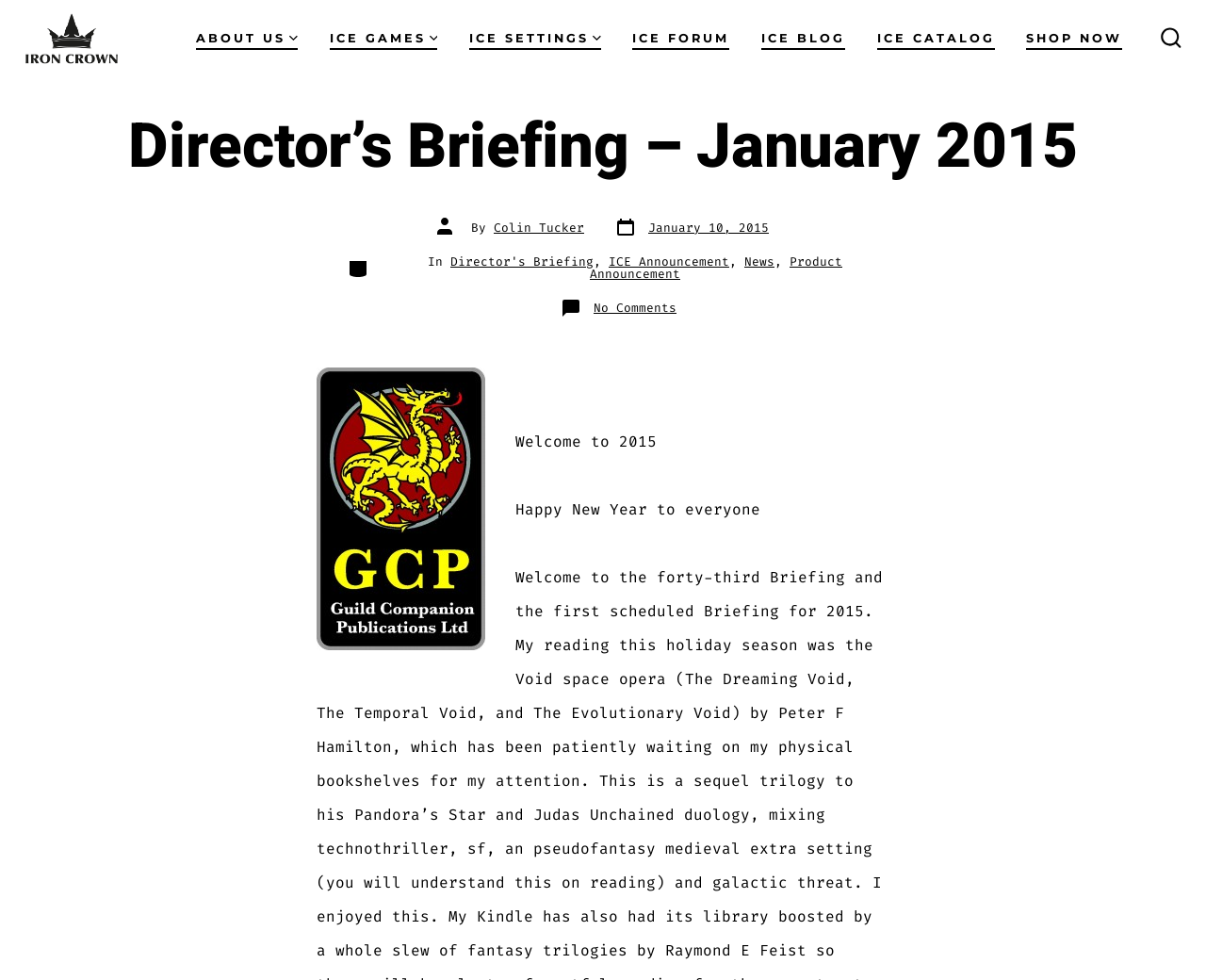Identify the bounding box coordinates for the region to click in order to carry out this instruction: "Visit the ABOUT US page". Provide the coordinates using four float numbers between 0 and 1, formatted as [left, top, right, bottom].

[0.163, 0.025, 0.247, 0.053]